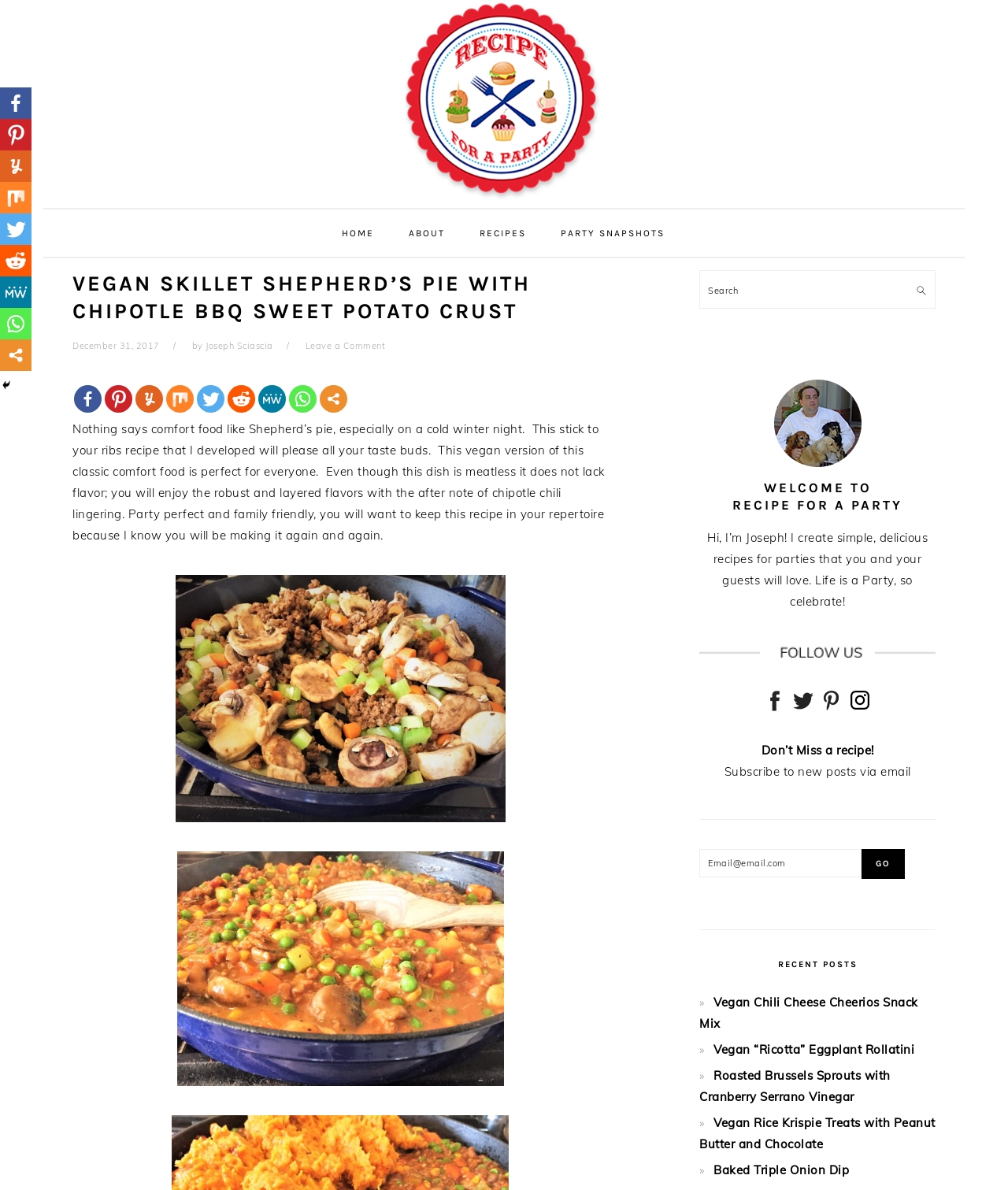What type of social media platforms are available for sharing?
Refer to the screenshot and respond with a concise word or phrase.

Multiple platforms